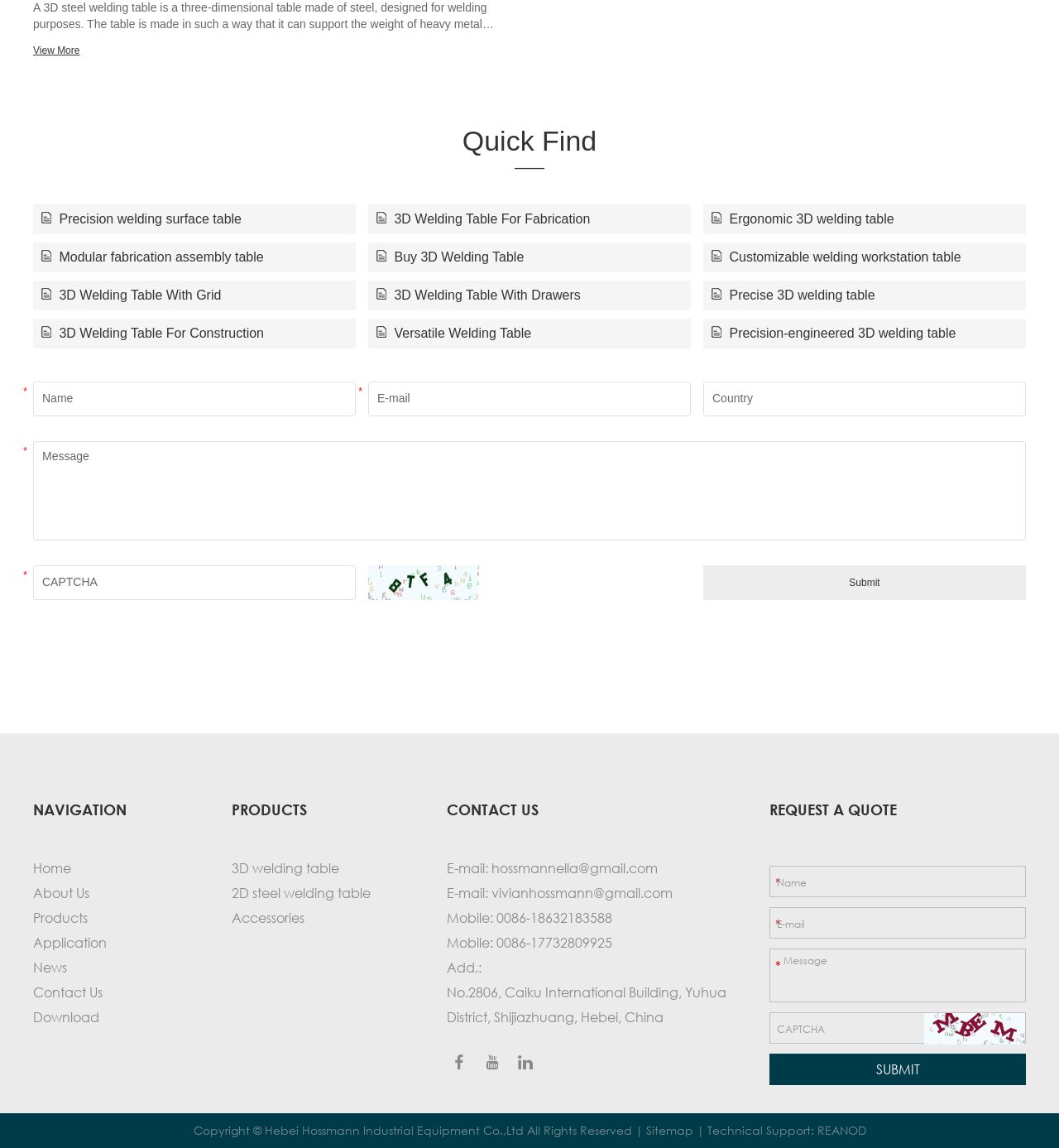Provide the bounding box coordinates of the UI element that matches the description: "Modular fabrication assembly table".

[0.039, 0.211, 0.328, 0.237]